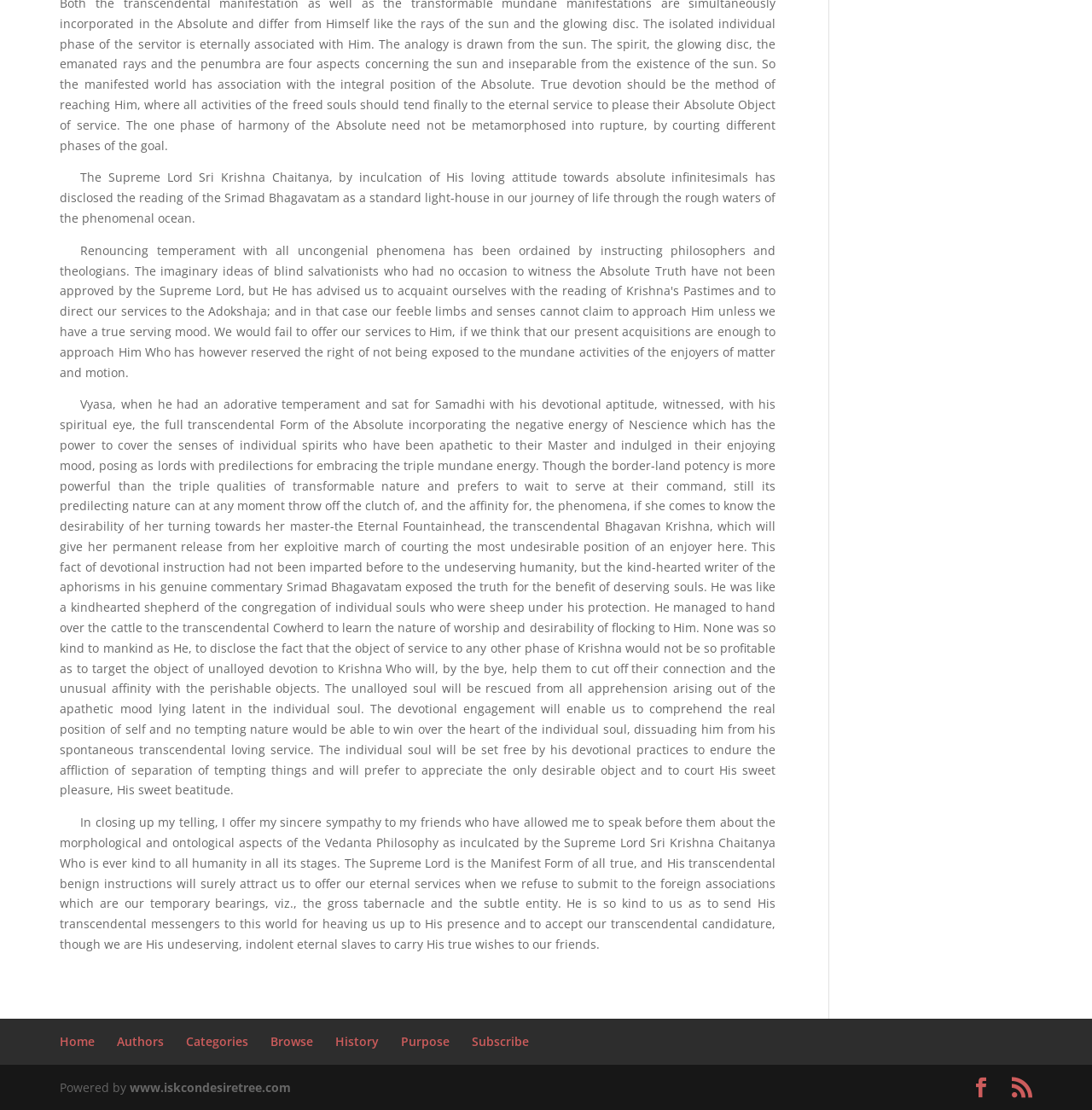What is the purpose of the writer of the aphorisms?
Please provide a comprehensive answer based on the information in the image.

According to the static text element, the writer of the aphorisms in his genuine commentary Srimad Bhagavatam exposed the truth for the benefit of deserving souls, making him like a kindhearted shepherd of the congregation of individual souls.